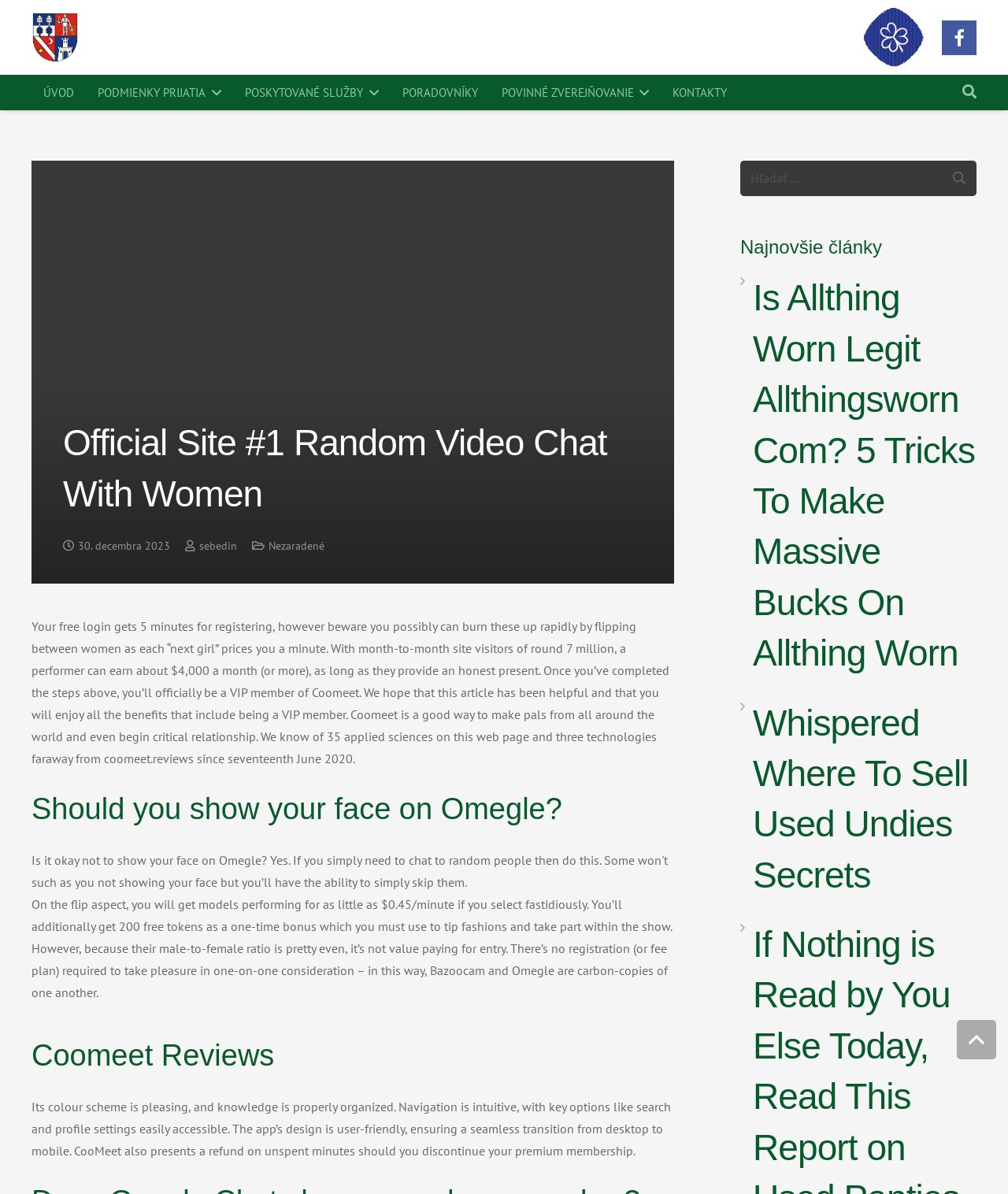Provide the bounding box coordinates for the UI element that is described as: "Úvod".

[0.031, 0.063, 0.085, 0.092]